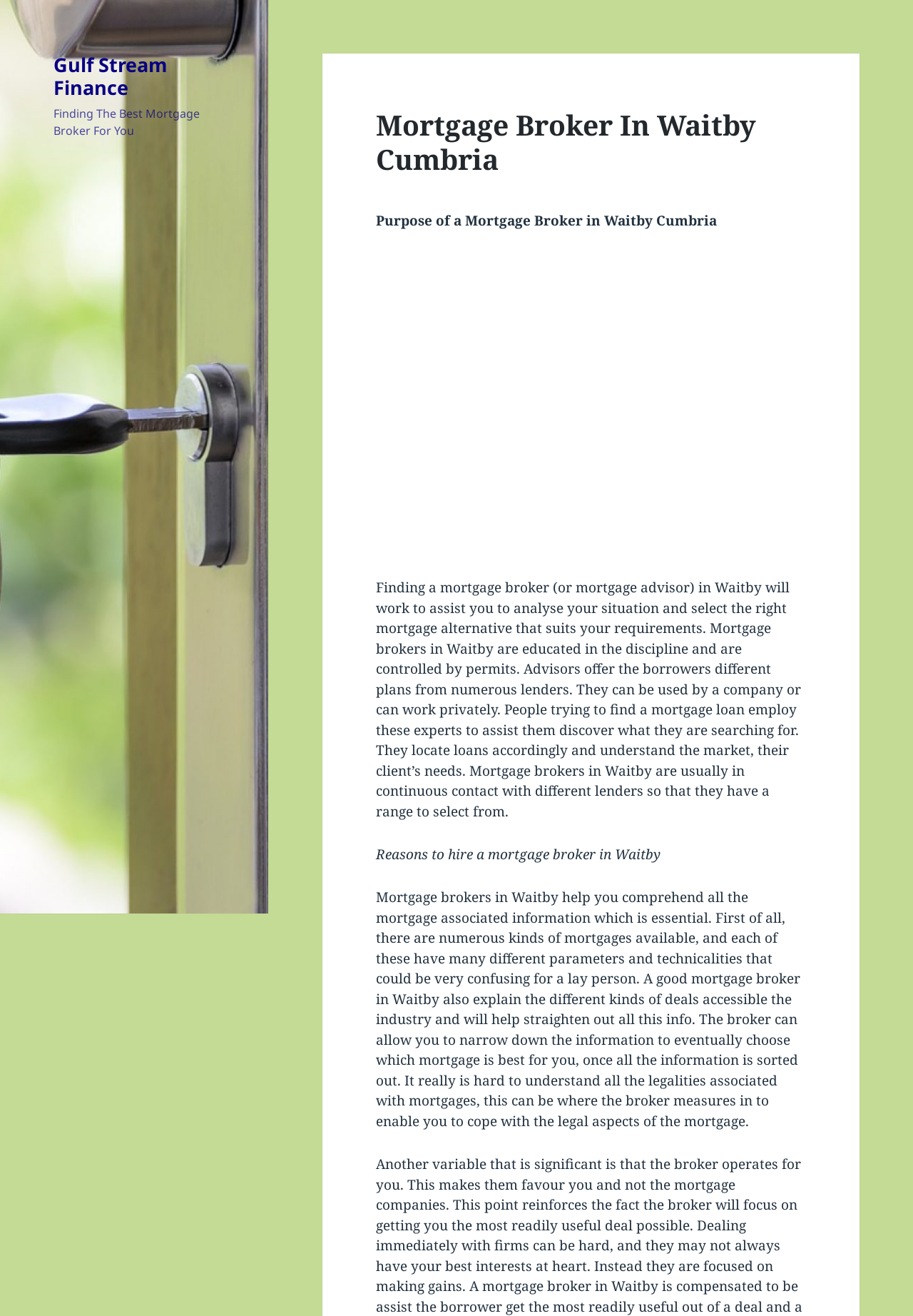Identify and provide the main heading of the webpage.

Mortgage Broker In Waitby Cumbria